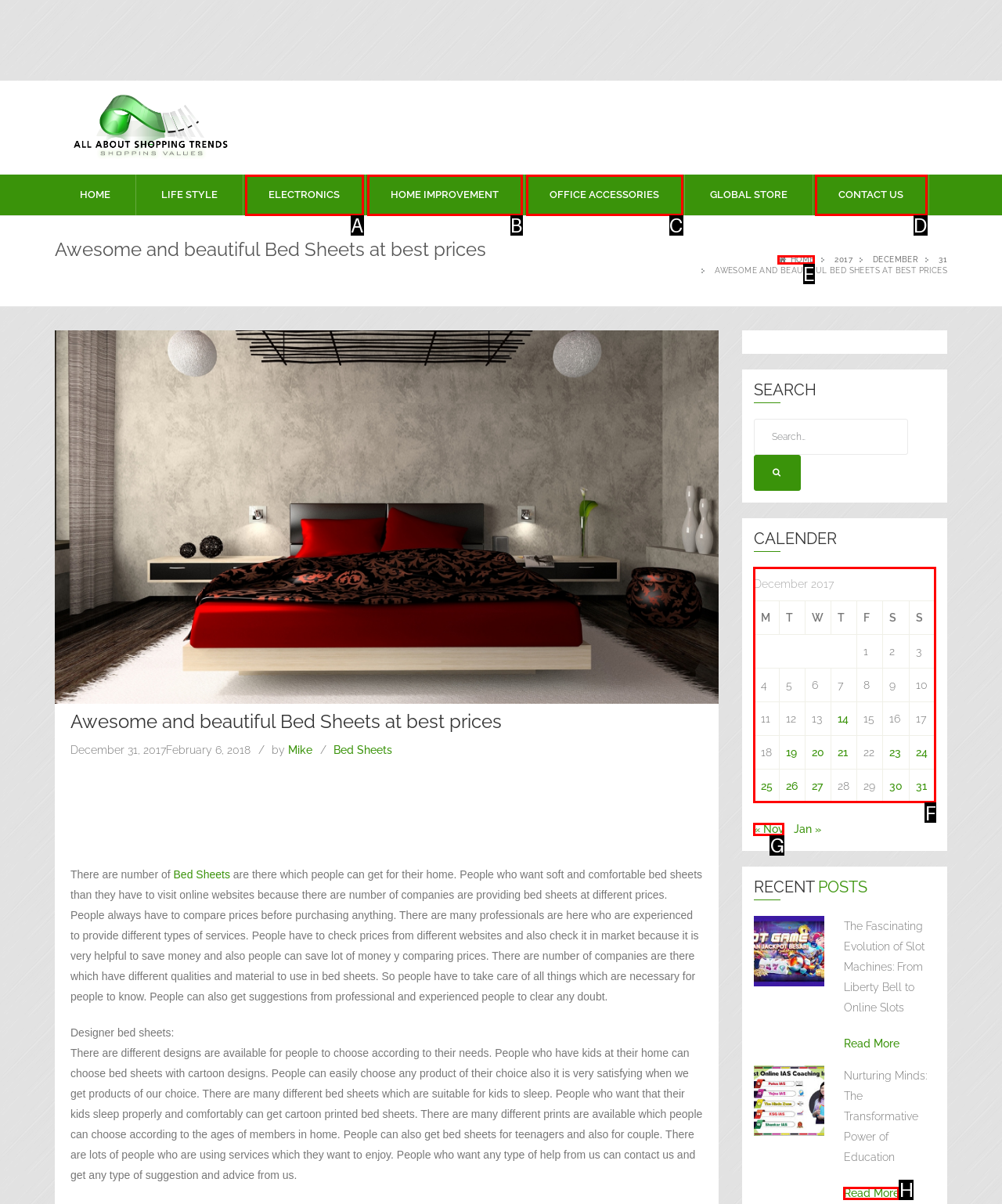Point out which UI element to click to complete this task: Check the calendar for December 2017
Answer with the letter corresponding to the right option from the available choices.

F